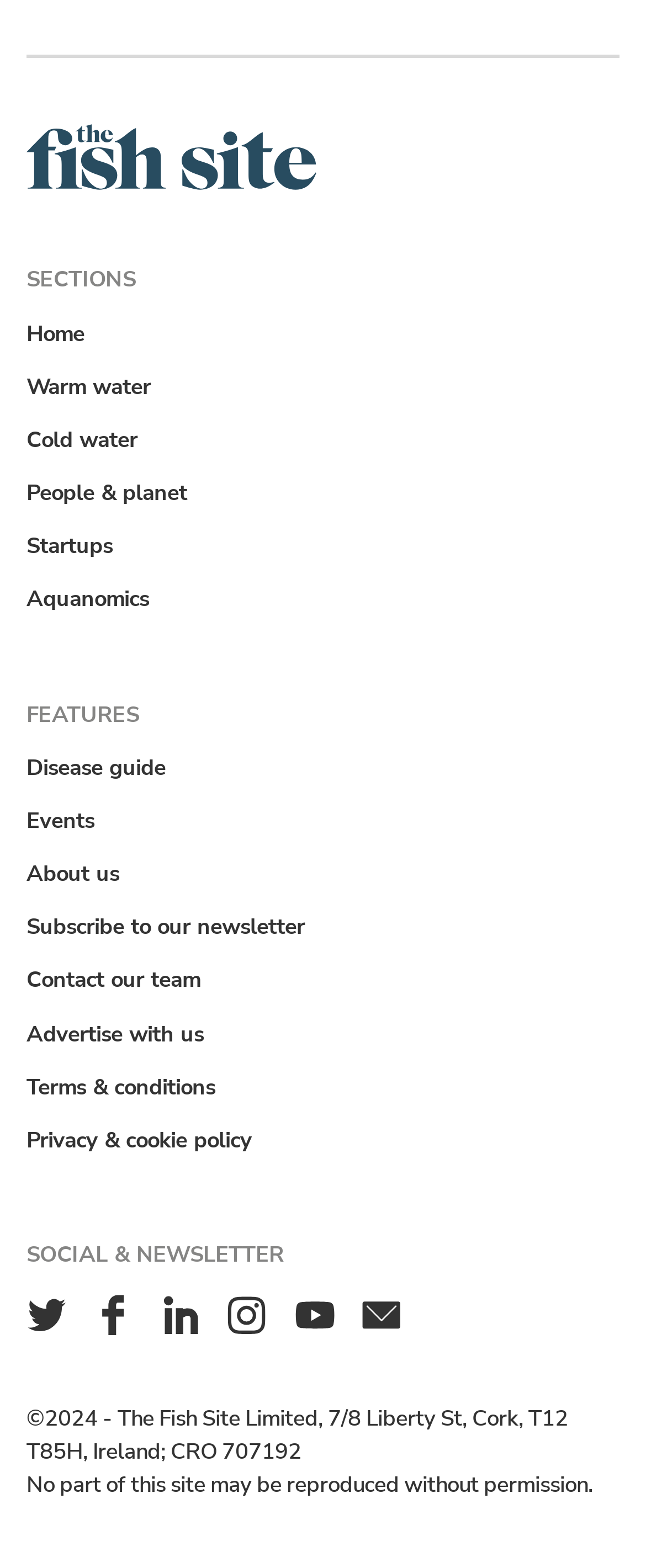Identify the bounding box coordinates for the UI element mentioned here: "Warm water". Provide the coordinates as four float values between 0 and 1, i.e., [left, top, right, bottom].

[0.031, 0.236, 0.244, 0.257]